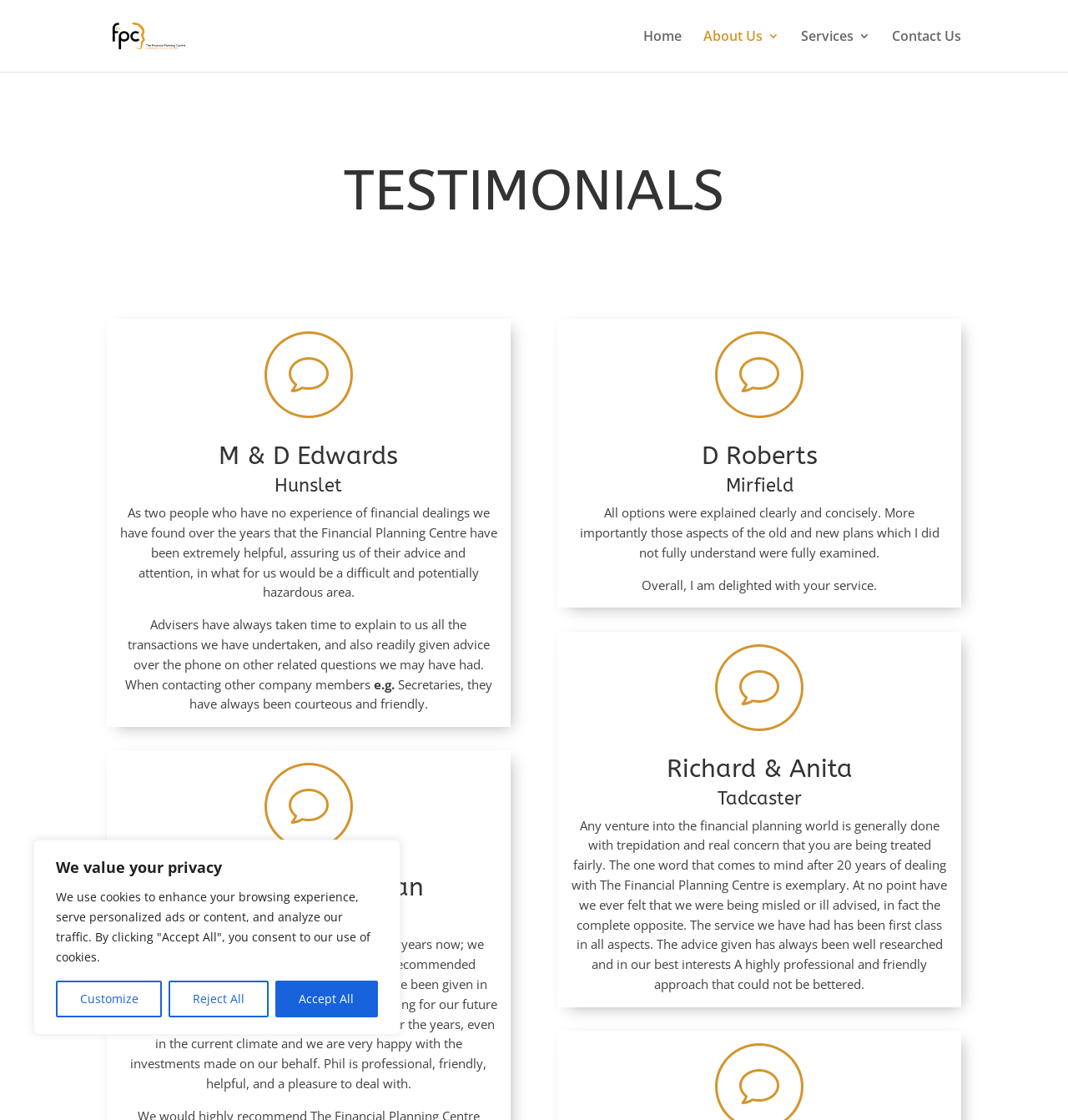Locate the bounding box coordinates of the clickable region to complete the following instruction: "Click the Services link."

[0.75, 0.027, 0.815, 0.064]